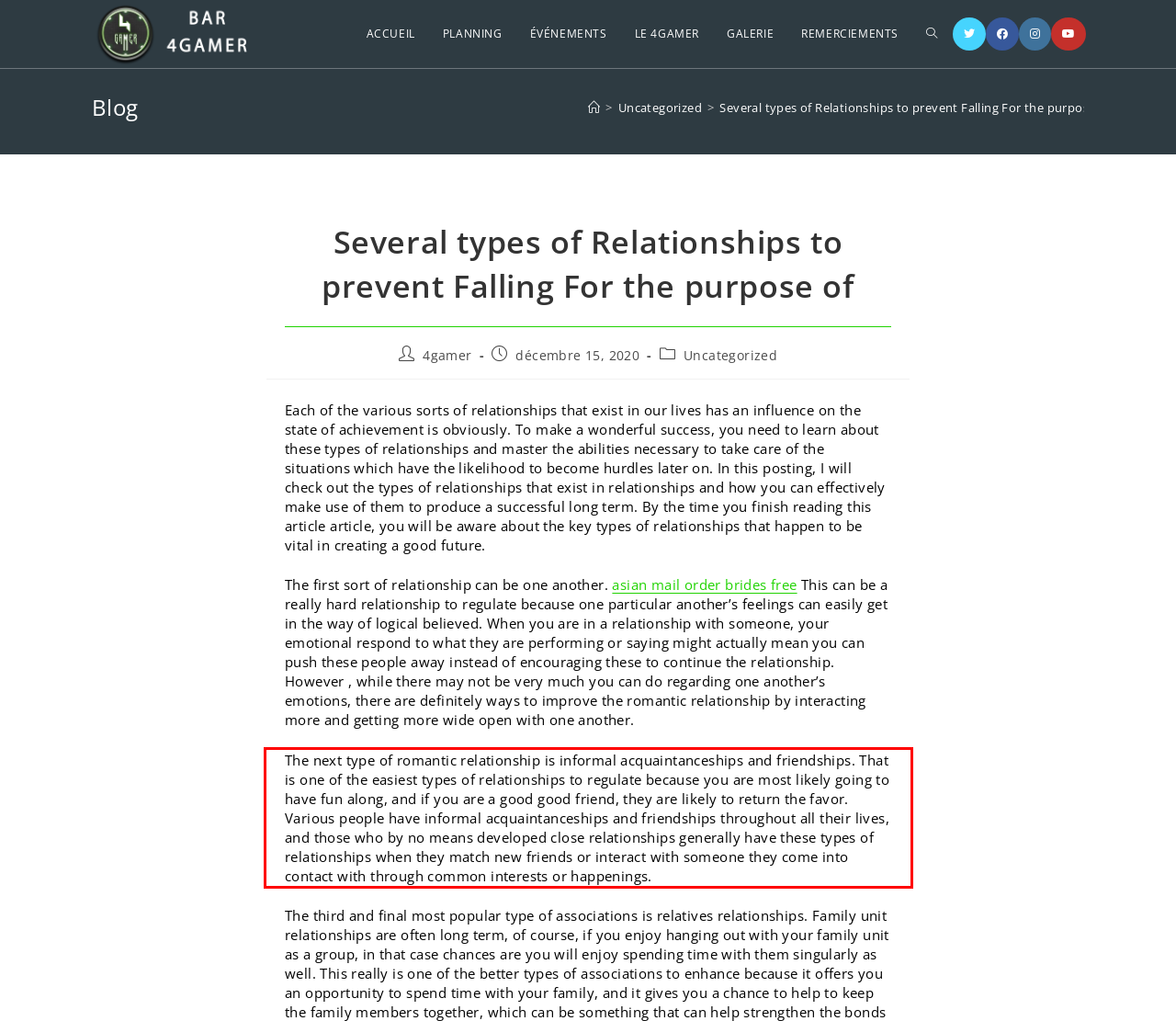You are given a screenshot of a webpage with a UI element highlighted by a red bounding box. Please perform OCR on the text content within this red bounding box.

The next type of romantic relationship is informal acquaintanceships and friendships. That is one of the easiest types of relationships to regulate because you are most likely going to have fun along, and if you are a good good friend, they are likely to return the favor. Various people have informal acquaintanceships and friendships throughout all their lives, and those who by no means developed close relationships generally have these types of relationships when they match new friends or interact with someone they come into contact with through common interests or happenings.